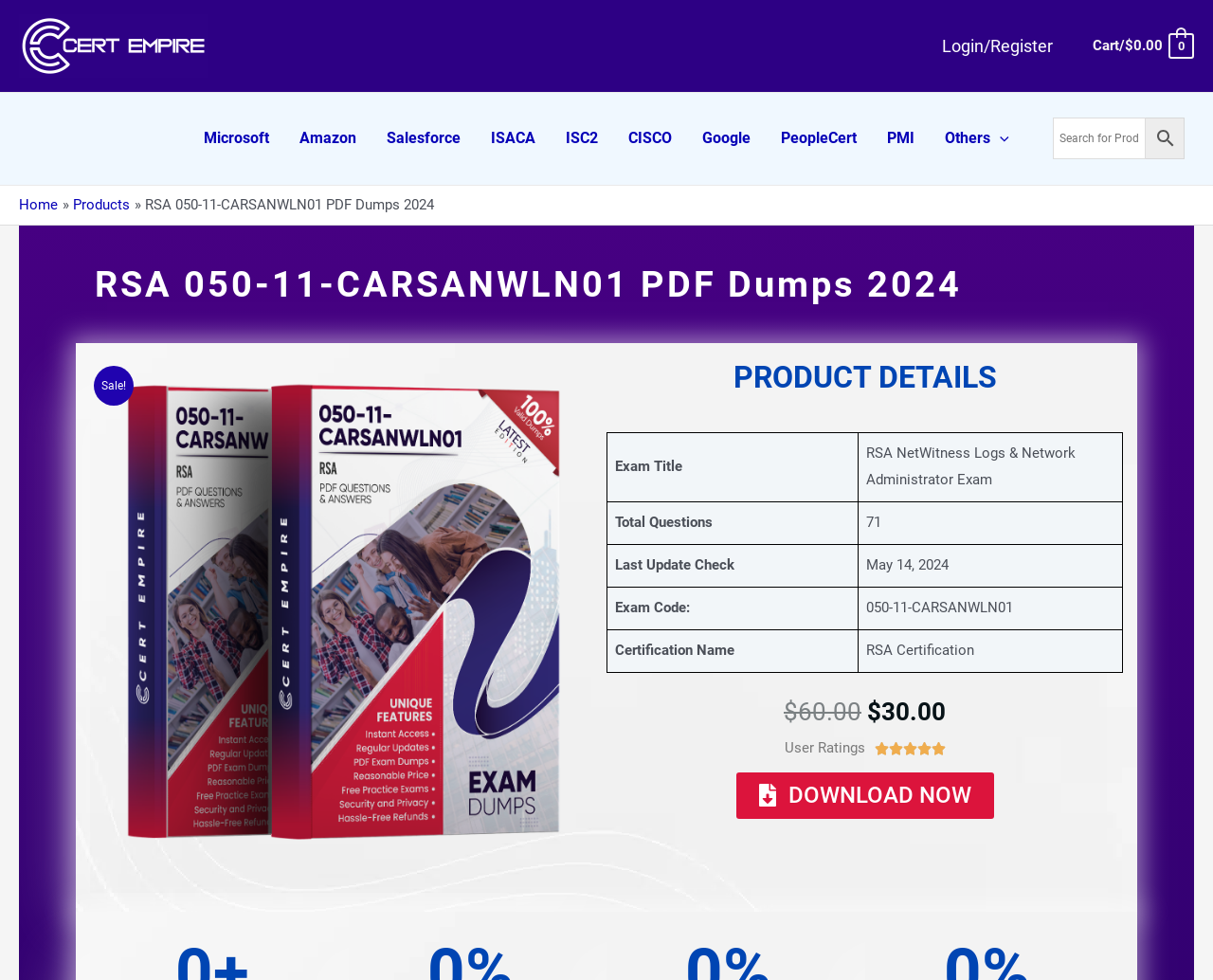Please find the bounding box coordinates of the clickable region needed to complete the following instruction: "Login or Register". The bounding box coordinates must consist of four float numbers between 0 and 1, i.e., [left, top, right, bottom].

[0.761, 0.03, 0.884, 0.063]